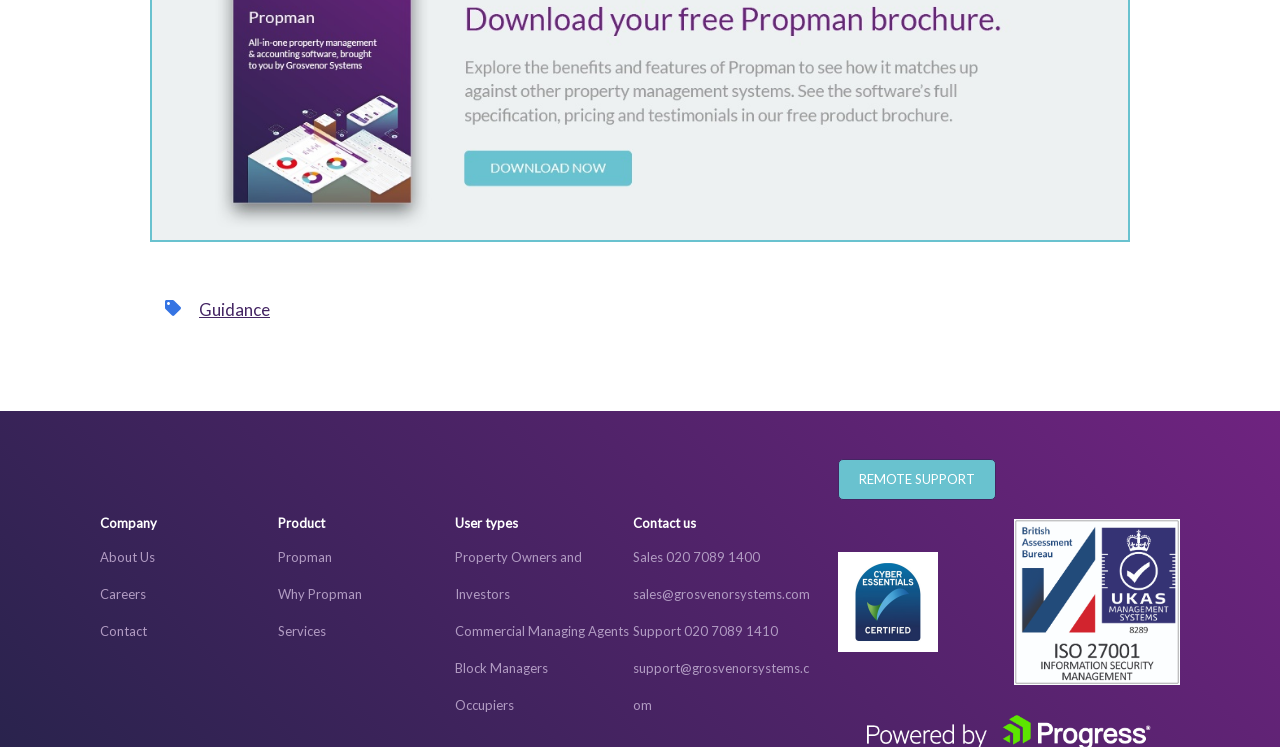Could you highlight the region that needs to be clicked to execute the instruction: "Navigate to Company"?

[0.078, 0.69, 0.217, 0.711]